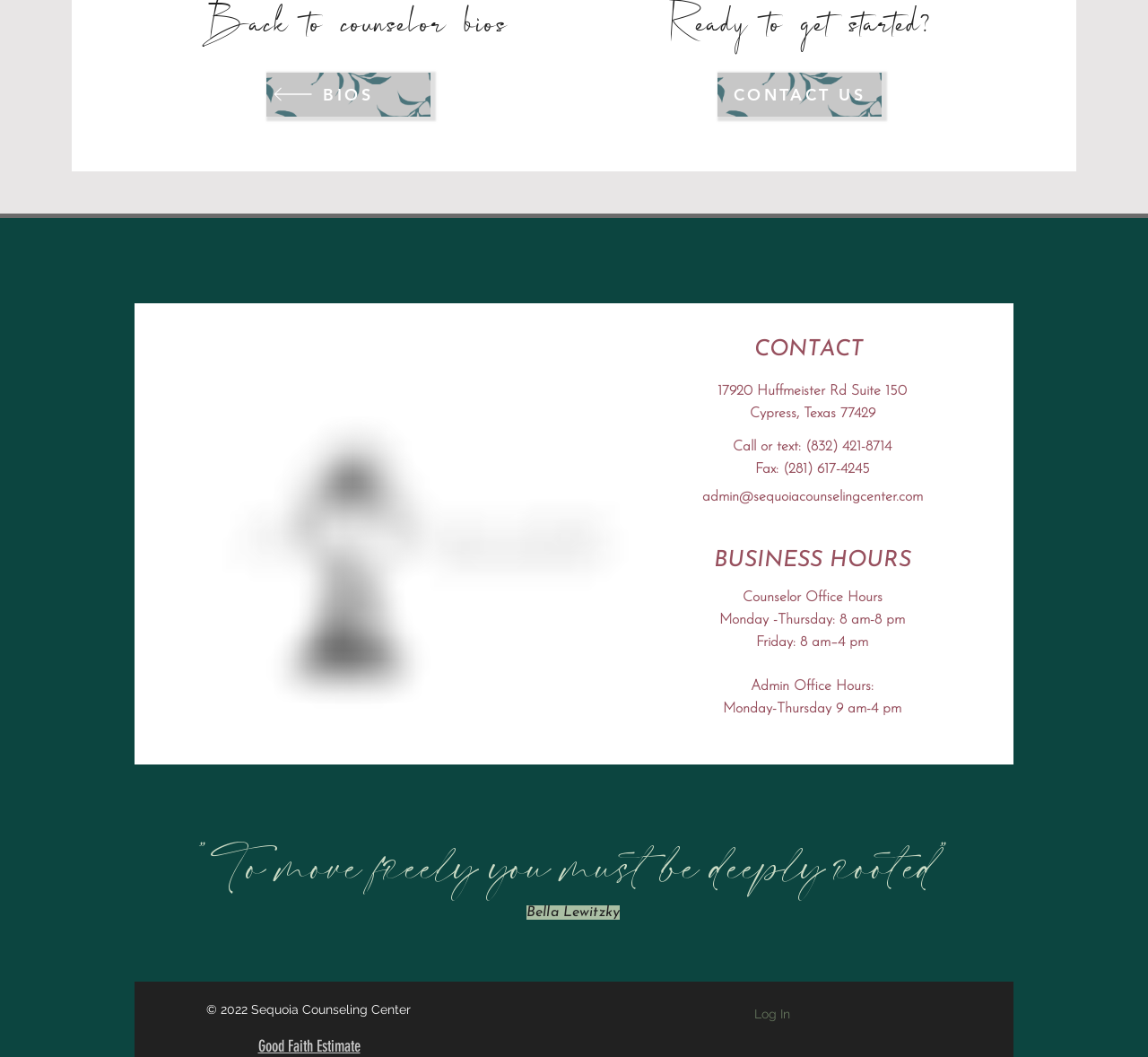Please use the details from the image to answer the following question comprehensively:
What is the copyright year of the webpage?

The copyright year of the webpage can be found at the bottom of the page, which is written in a static text element with the coordinates [0.18, 0.949, 0.358, 0.962]. The text reads '© 2022 Sequoia Counseling Center'.